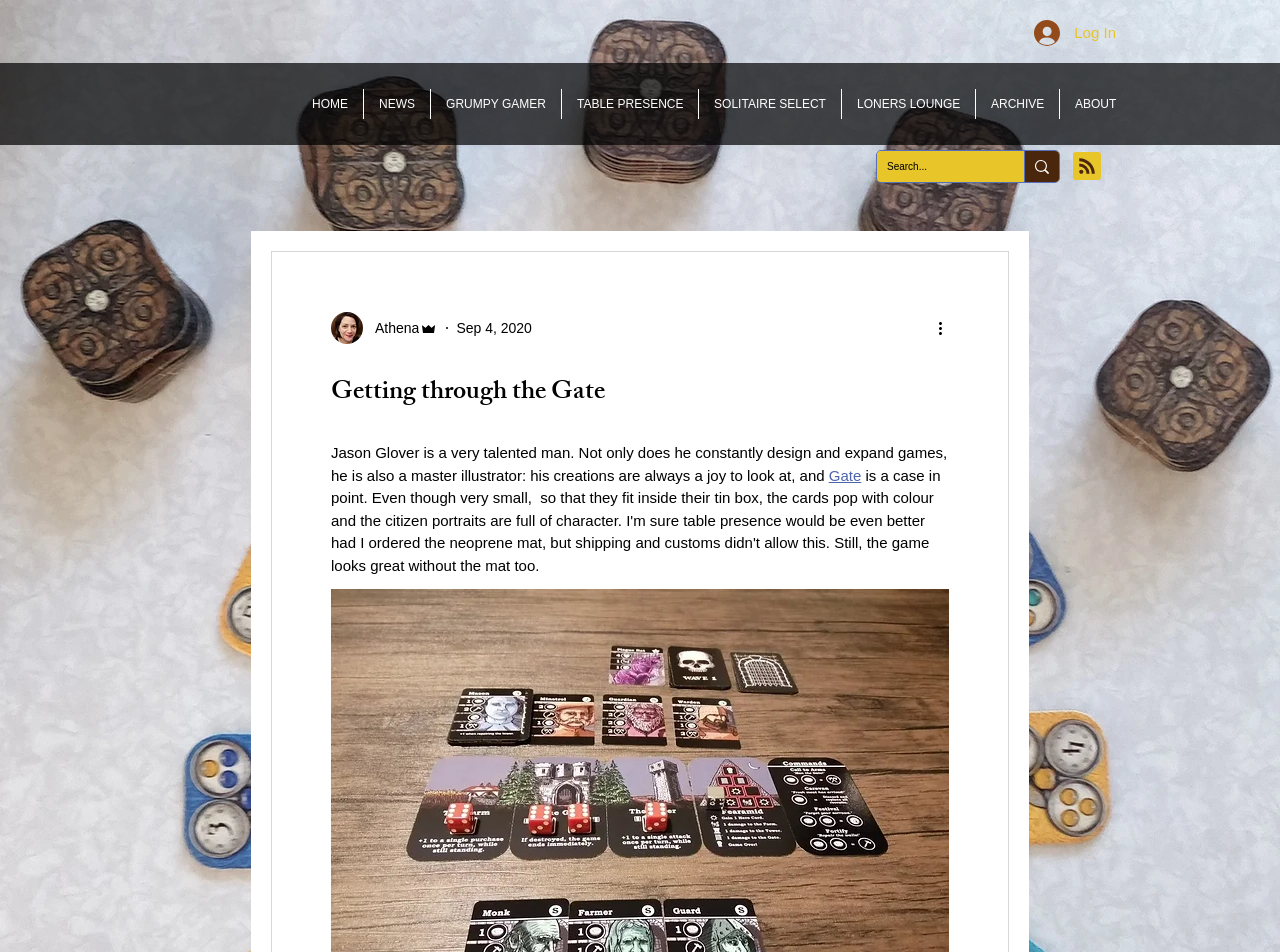Locate the bounding box coordinates of the clickable part needed for the task: "Go to the HOME page".

[0.232, 0.093, 0.284, 0.125]